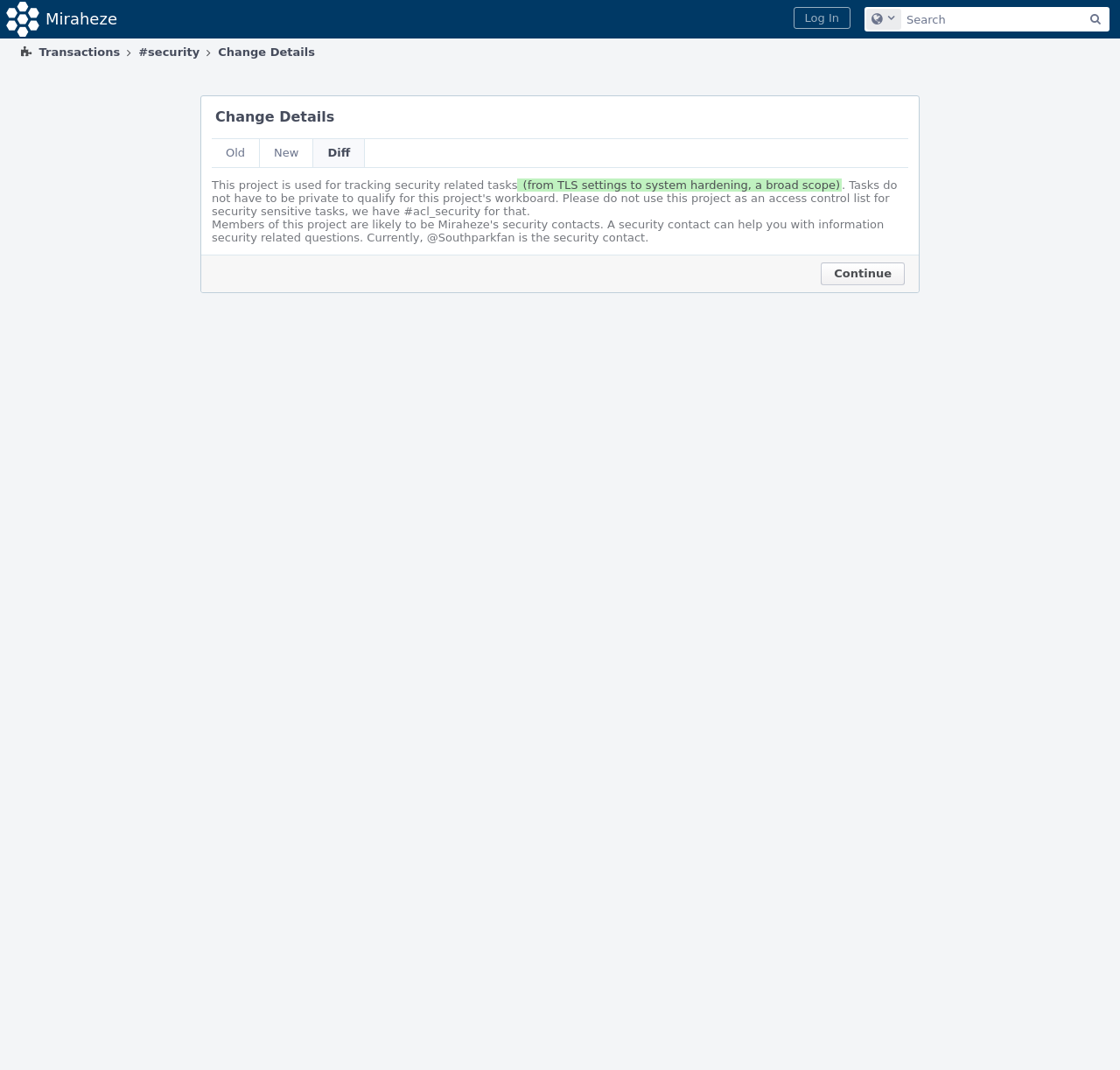Please indicate the bounding box coordinates of the element's region to be clicked to achieve the instruction: "search something". Provide the coordinates as four float numbers between 0 and 1, i.e., [left, top, right, bottom].

[0.967, 0.007, 0.989, 0.027]